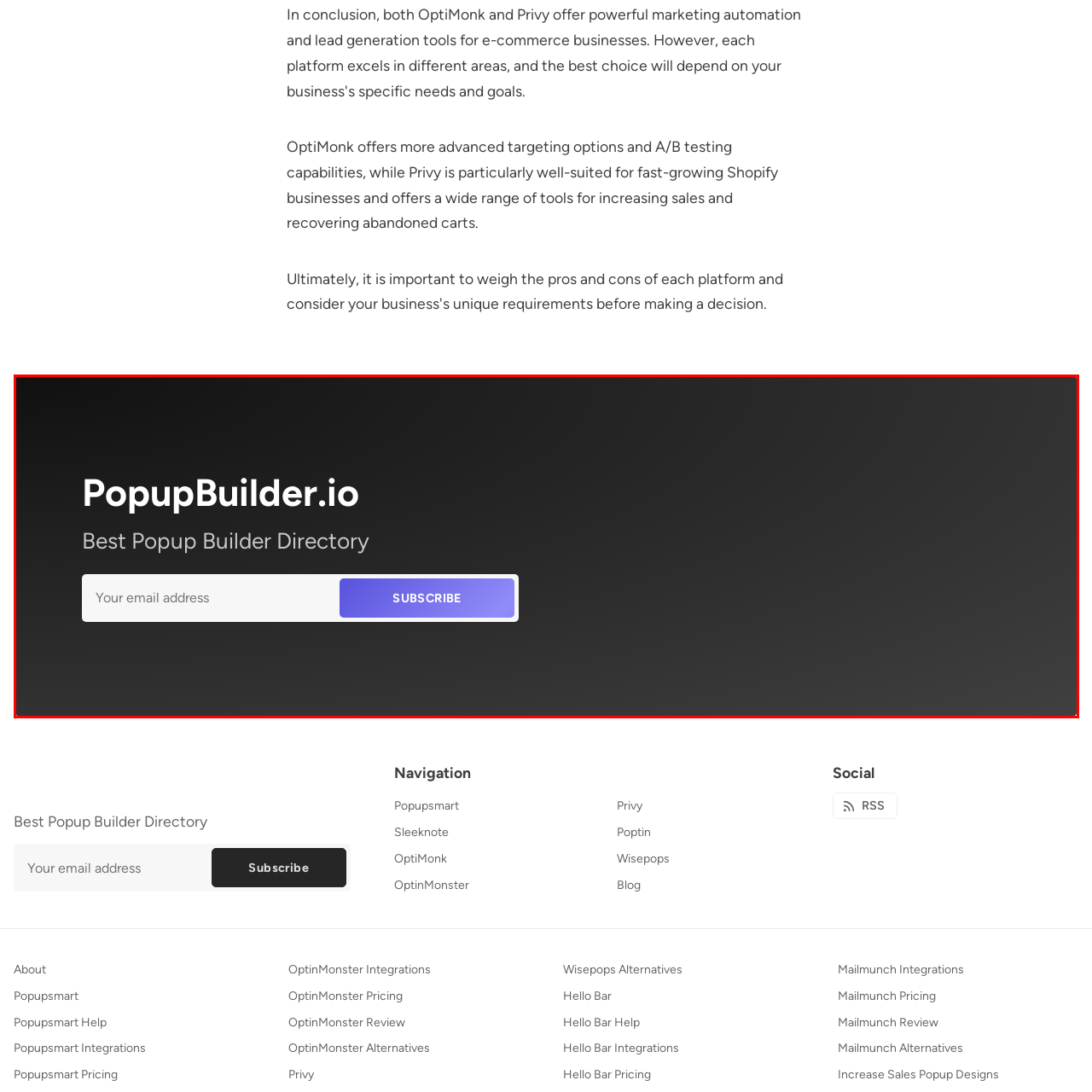What is the color of the 'SUBSCRIBE' button?  
Carefully review the image highlighted by the red outline and respond with a comprehensive answer based on the image's content.

The caption describes the 'SUBSCRIBE' button as prominent and purple, which indicates that the button is highlighted in purple color to draw attention.